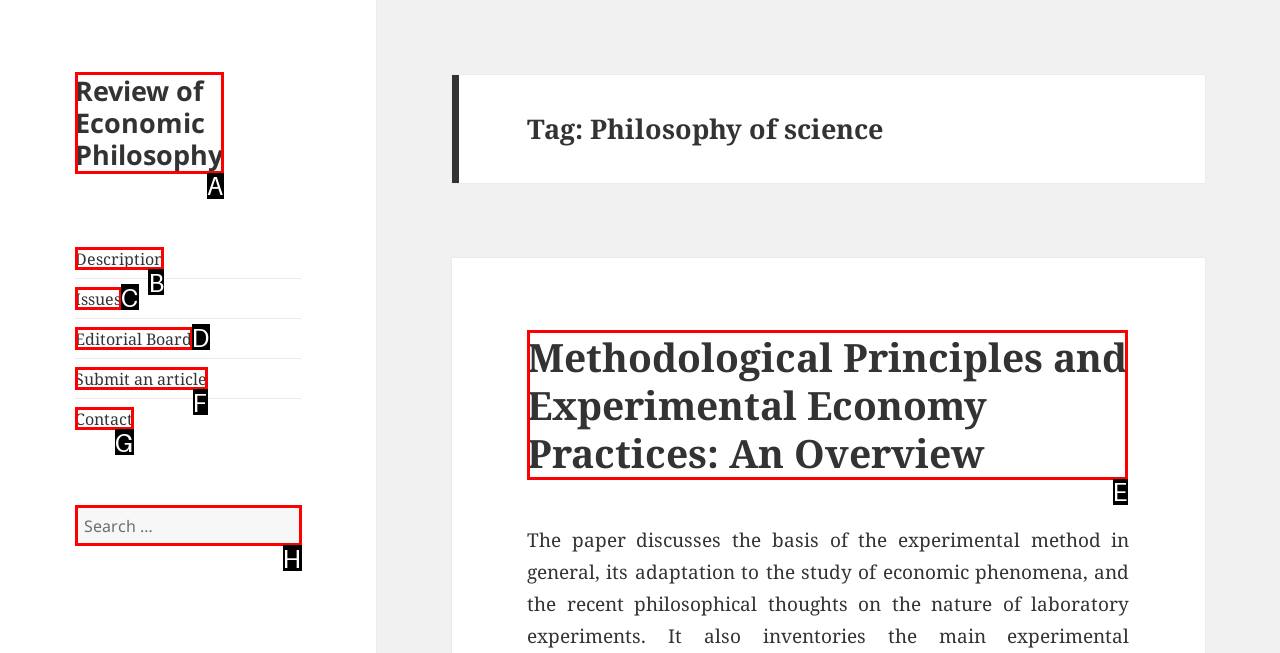Provide the letter of the HTML element that you need to click on to perform the task: View the description.
Answer with the letter corresponding to the correct option.

B